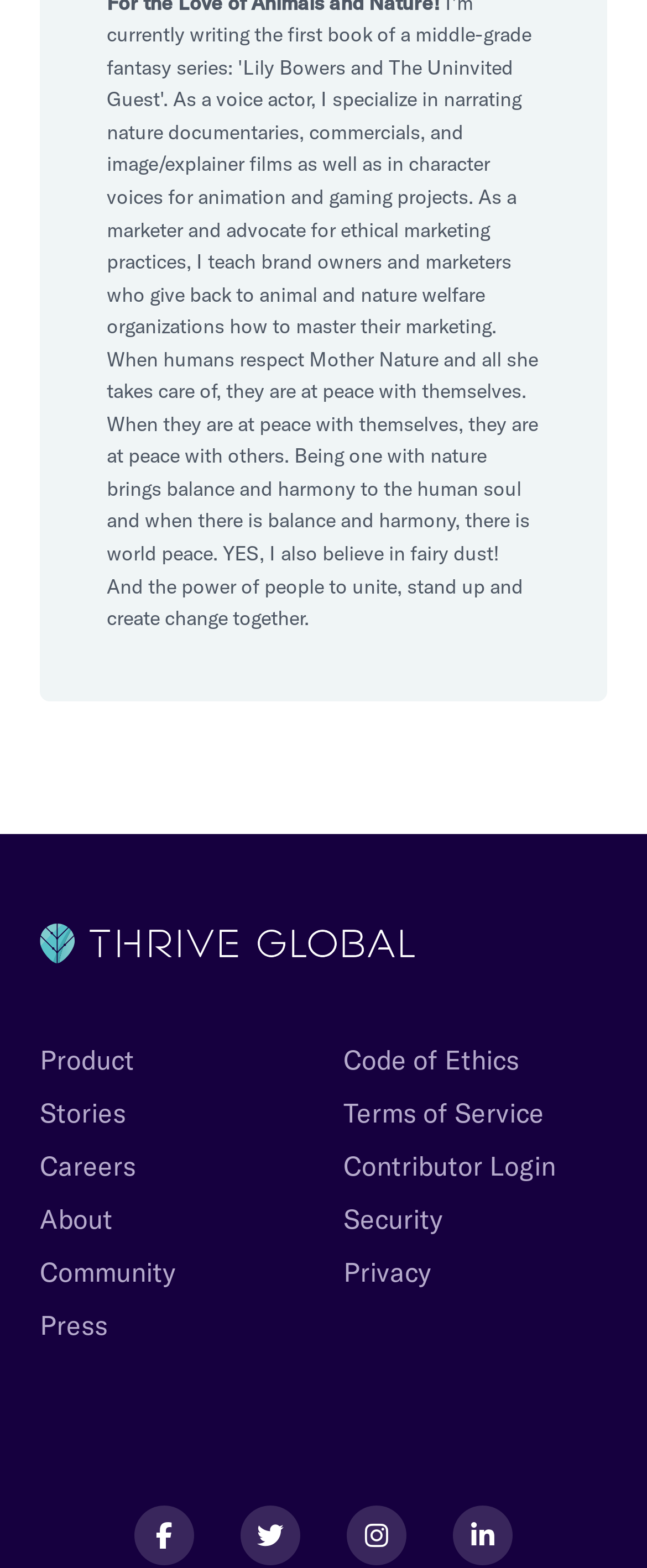Identify the bounding box of the UI element that matches this description: "Press".

[0.062, 0.835, 0.167, 0.856]